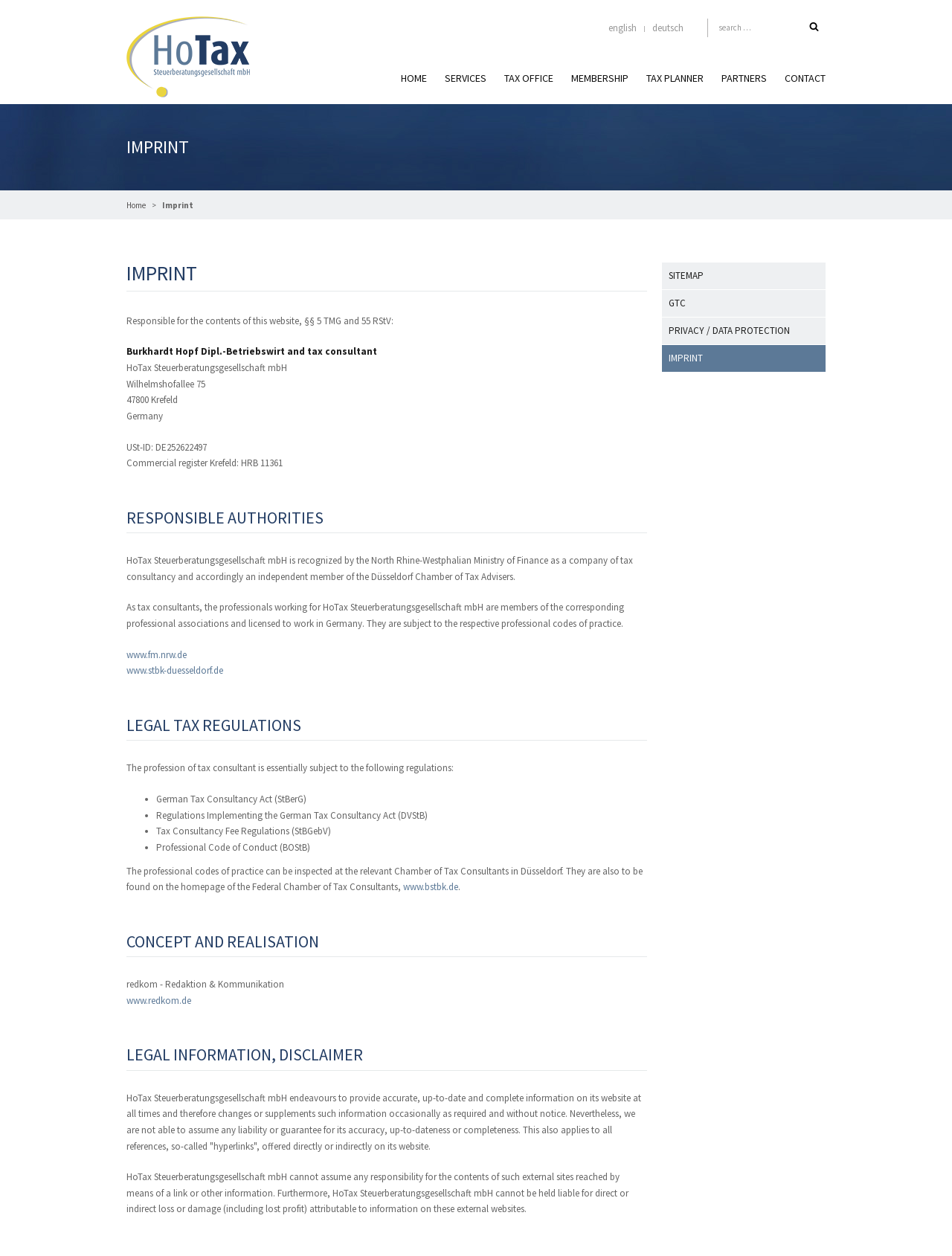What is the name of the ministry that recognized HoTax Steuerberatungsgesellschaft mbH as a company of tax consultancy?
Relying on the image, give a concise answer in one word or a brief phrase.

North Rhine-Westphalian Ministry of Finance